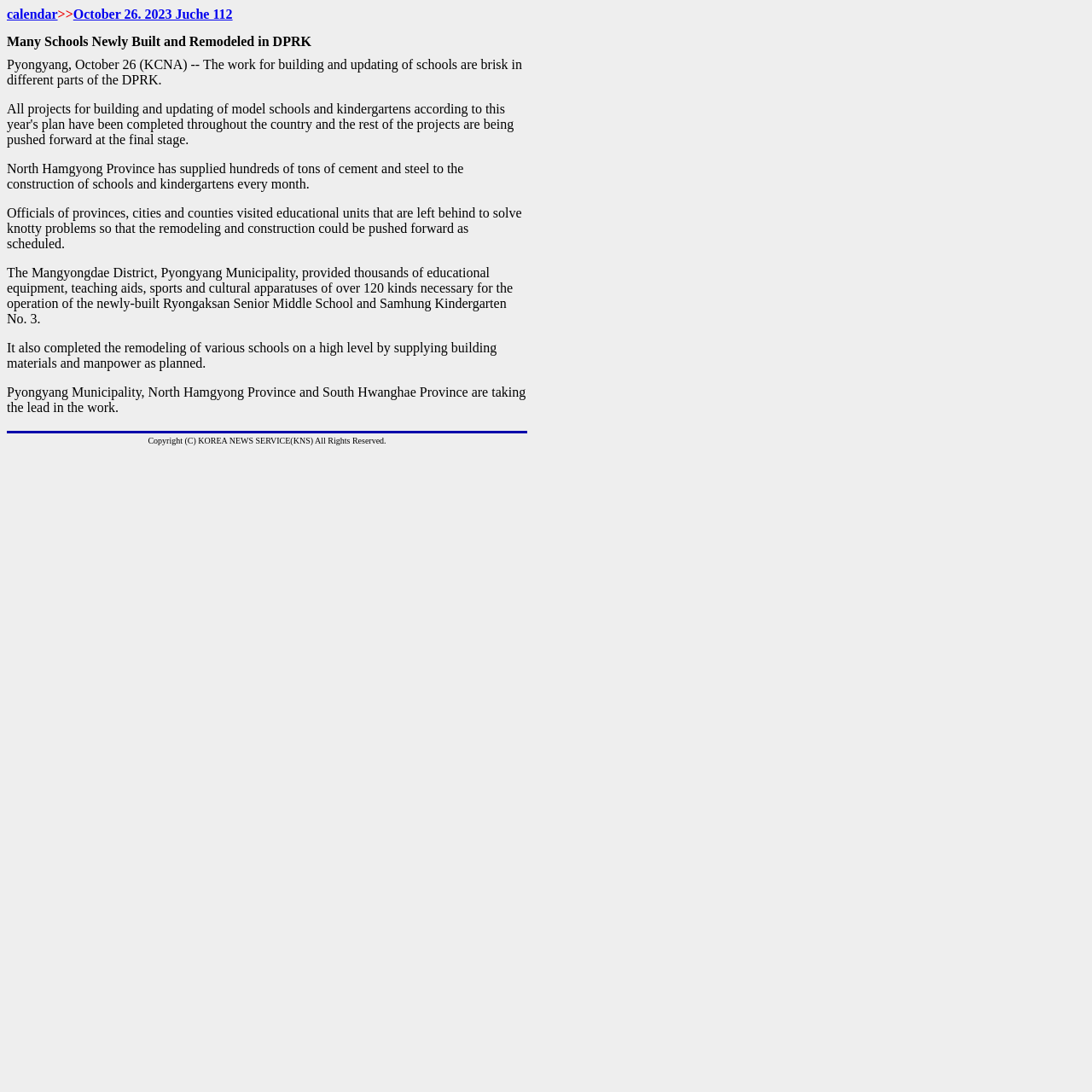Answer the following query concisely with a single word or phrase:
What is the main topic of the article?

School construction and remodeling